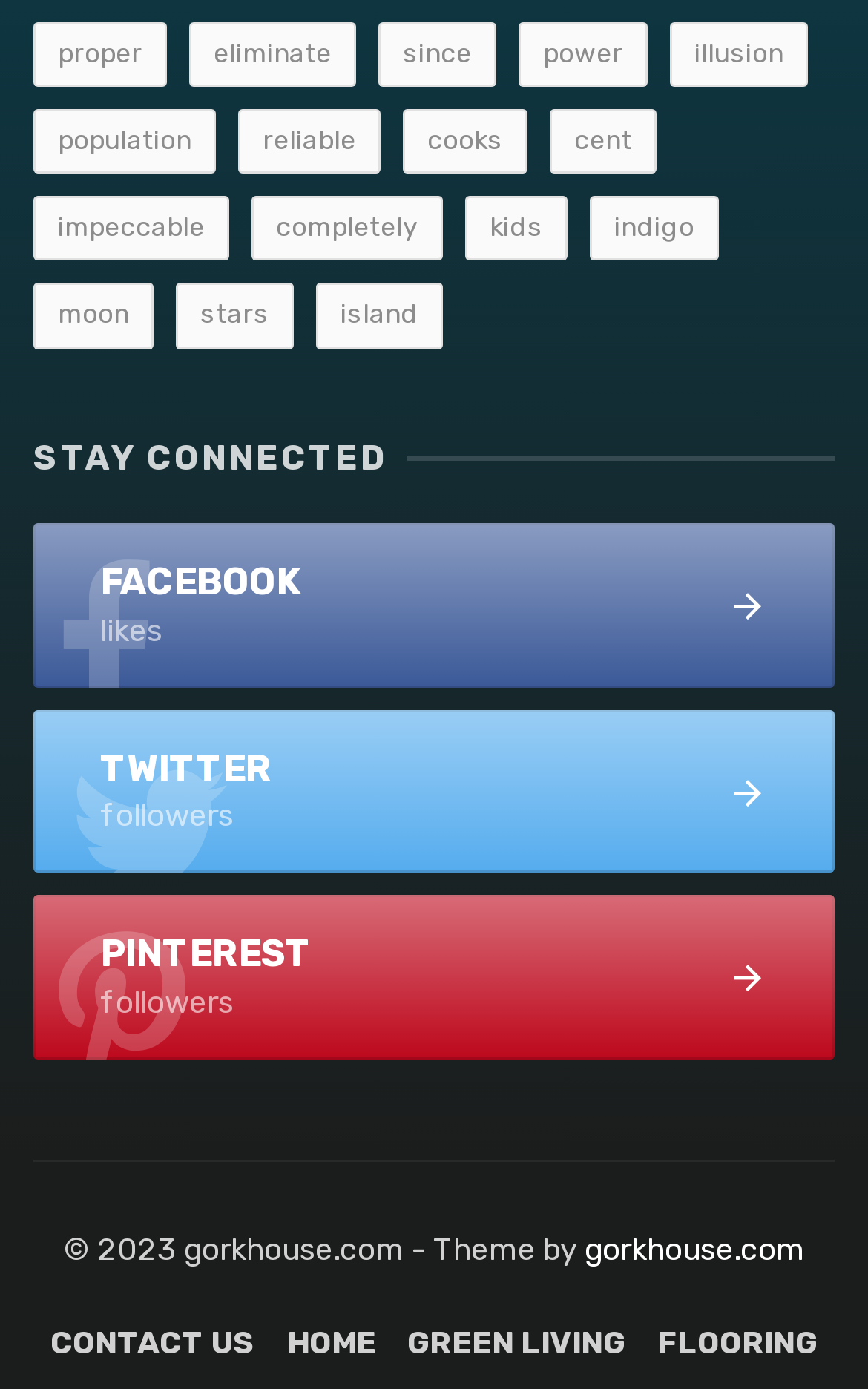Locate the bounding box coordinates of the clickable element to fulfill the following instruction: "visit HOME page". Provide the coordinates as four float numbers between 0 and 1 in the format [left, top, right, bottom].

[0.331, 0.953, 0.433, 0.985]